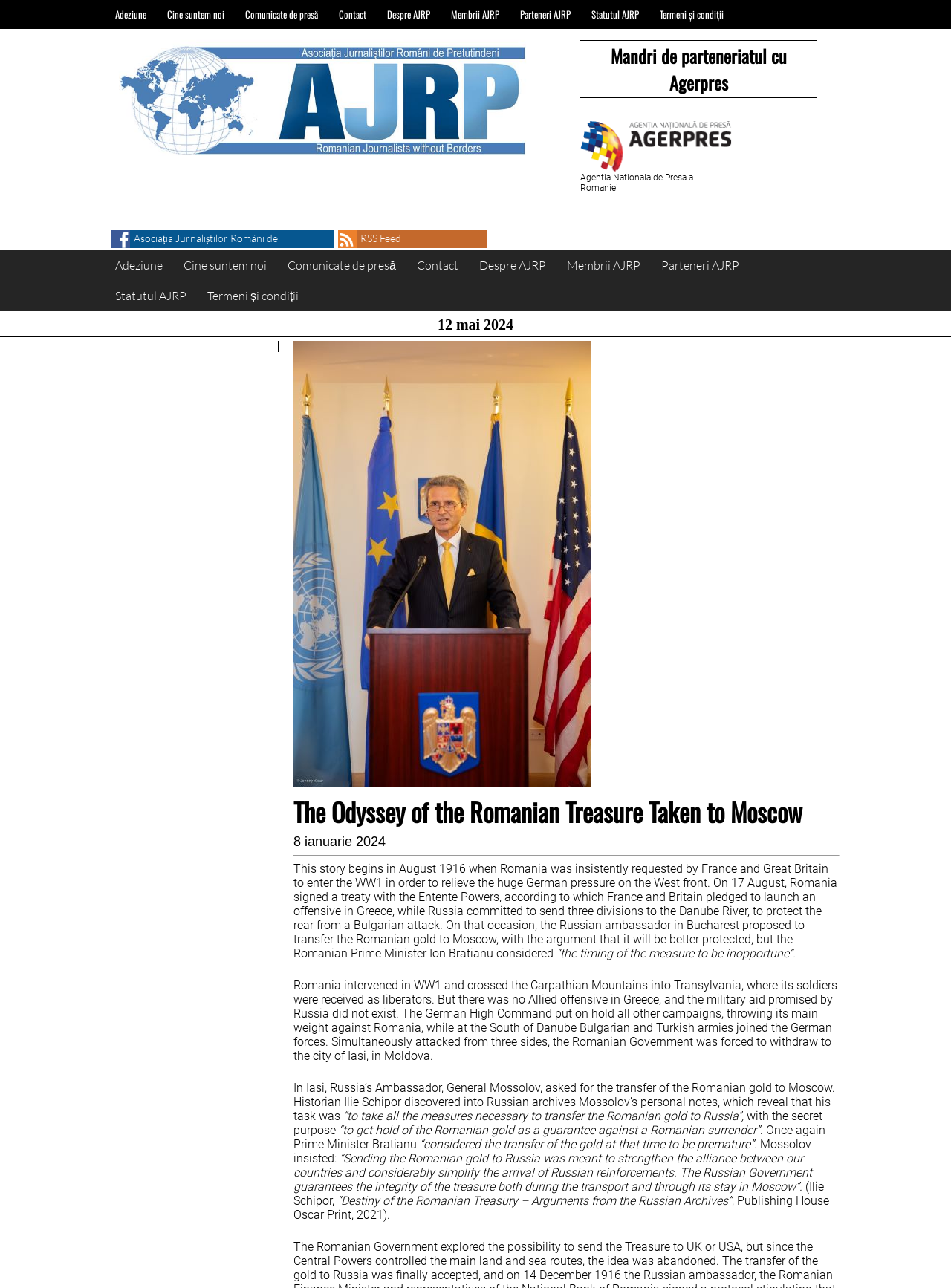Determine the bounding box for the UI element that matches this description: "Parteneri AJRP".

[0.684, 0.195, 0.788, 0.218]